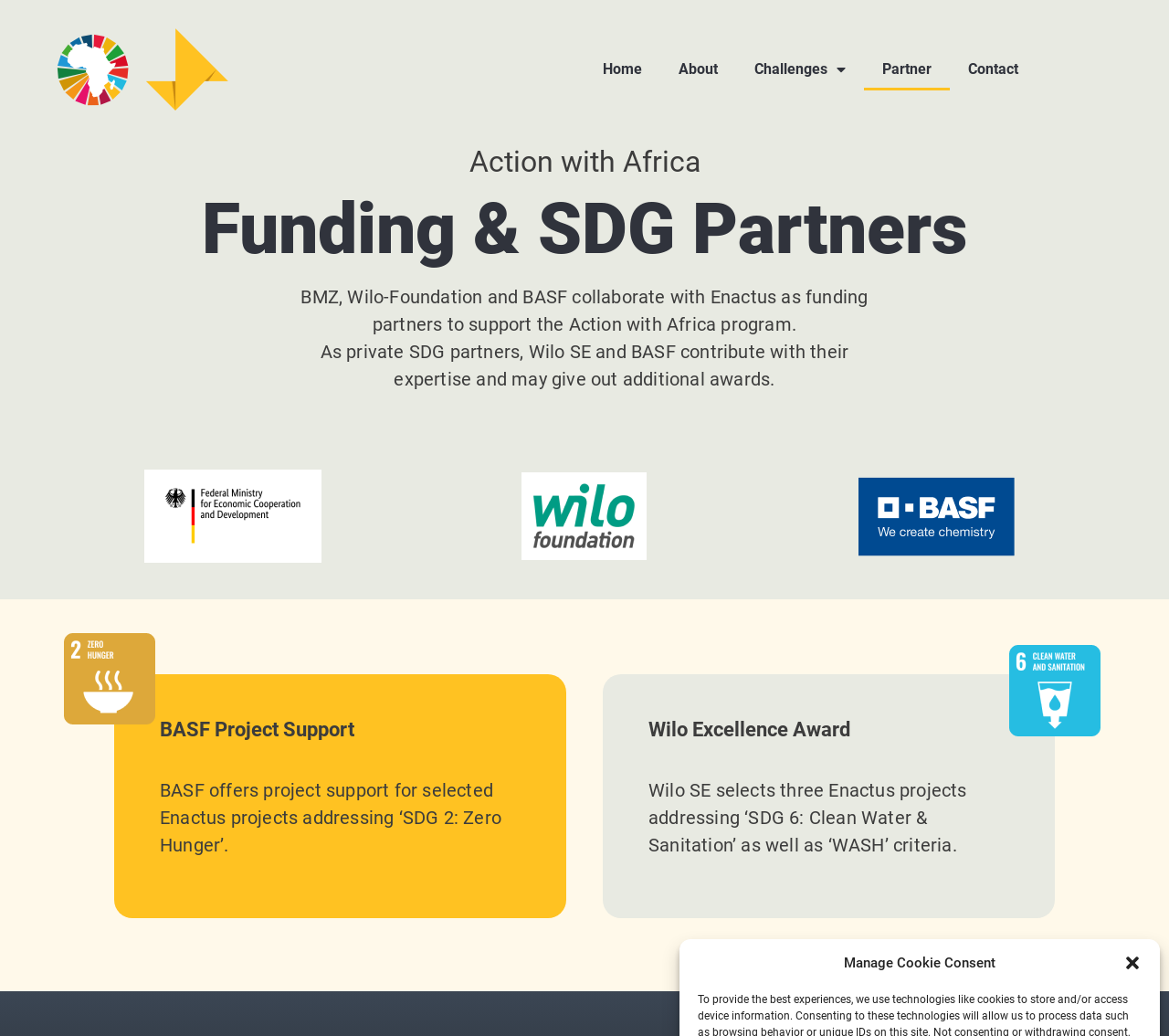What is the name of the program supported by BMZ, Wilo-Foundation, and BASF?
Based on the visual, give a brief answer using one word or a short phrase.

Action with Africa